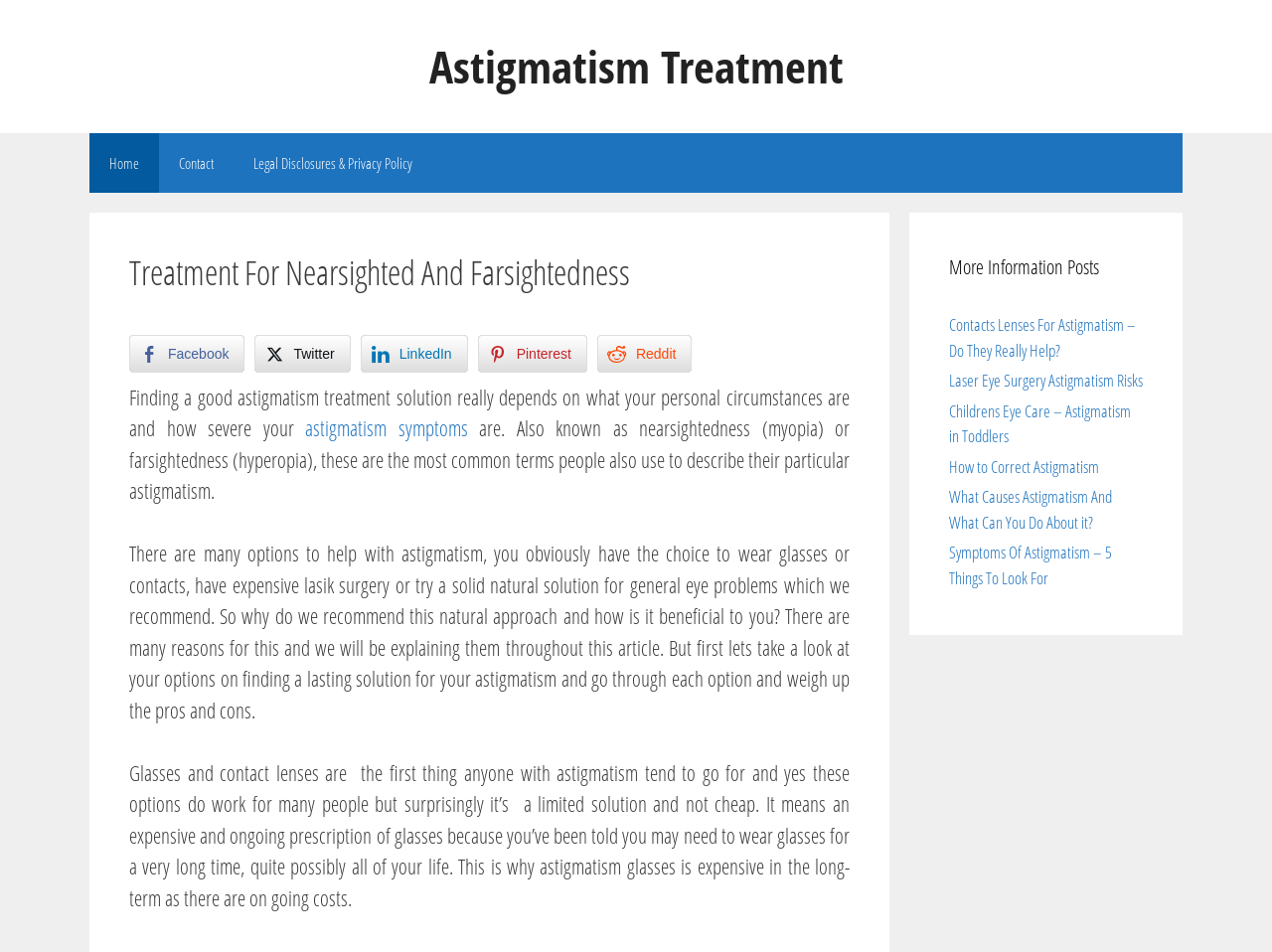Locate the bounding box coordinates of the UI element described by: "Legal Disclosures & Privacy Policy". Provide the coordinates as four float numbers between 0 and 1, formatted as [left, top, right, bottom].

[0.184, 0.14, 0.34, 0.203]